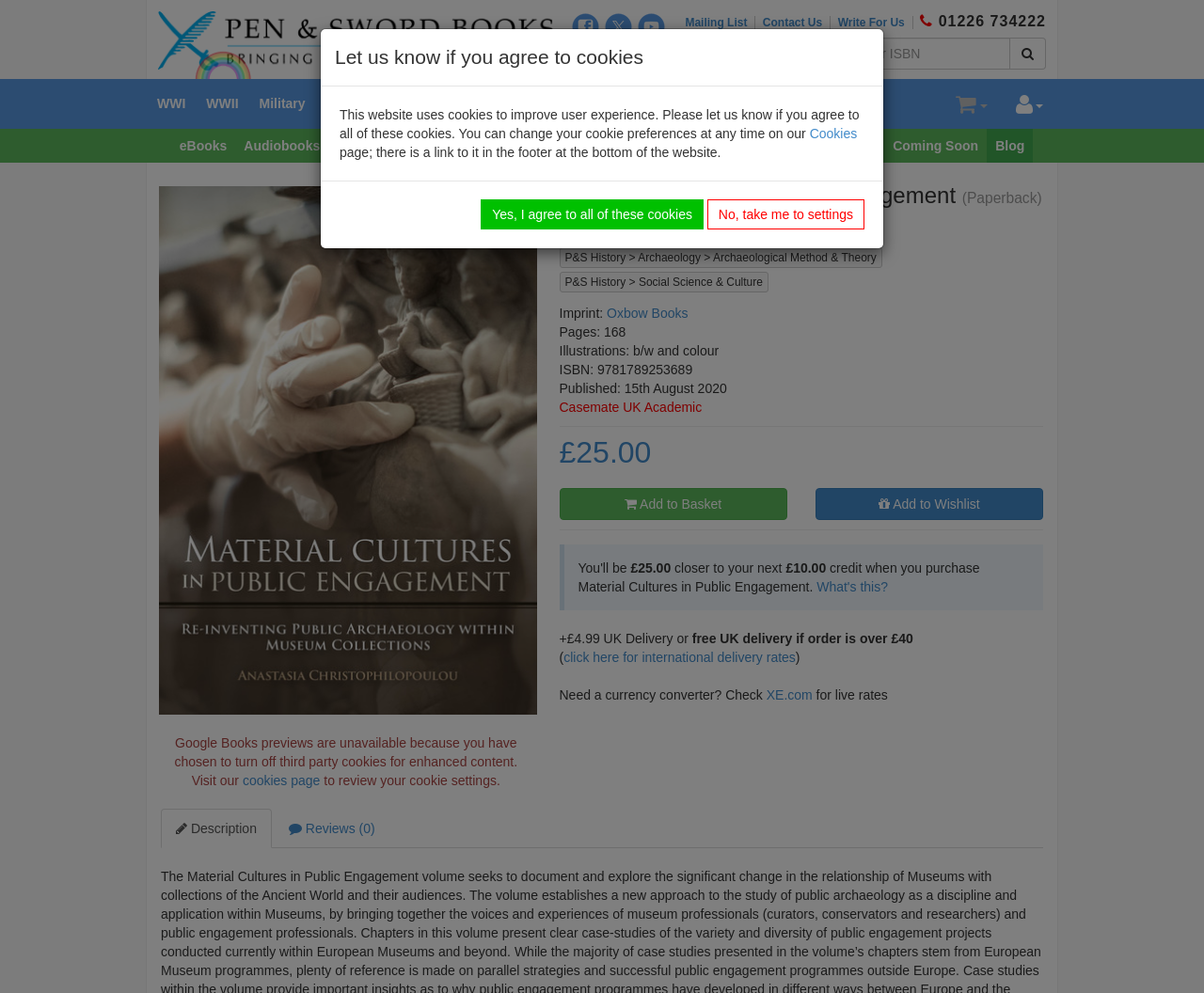Can you give a comprehensive explanation to the question given the content of the image?
What is the name of the publisher?

I found the answer by looking at the top-left corner of the webpage, where the publisher's logo and name are displayed.